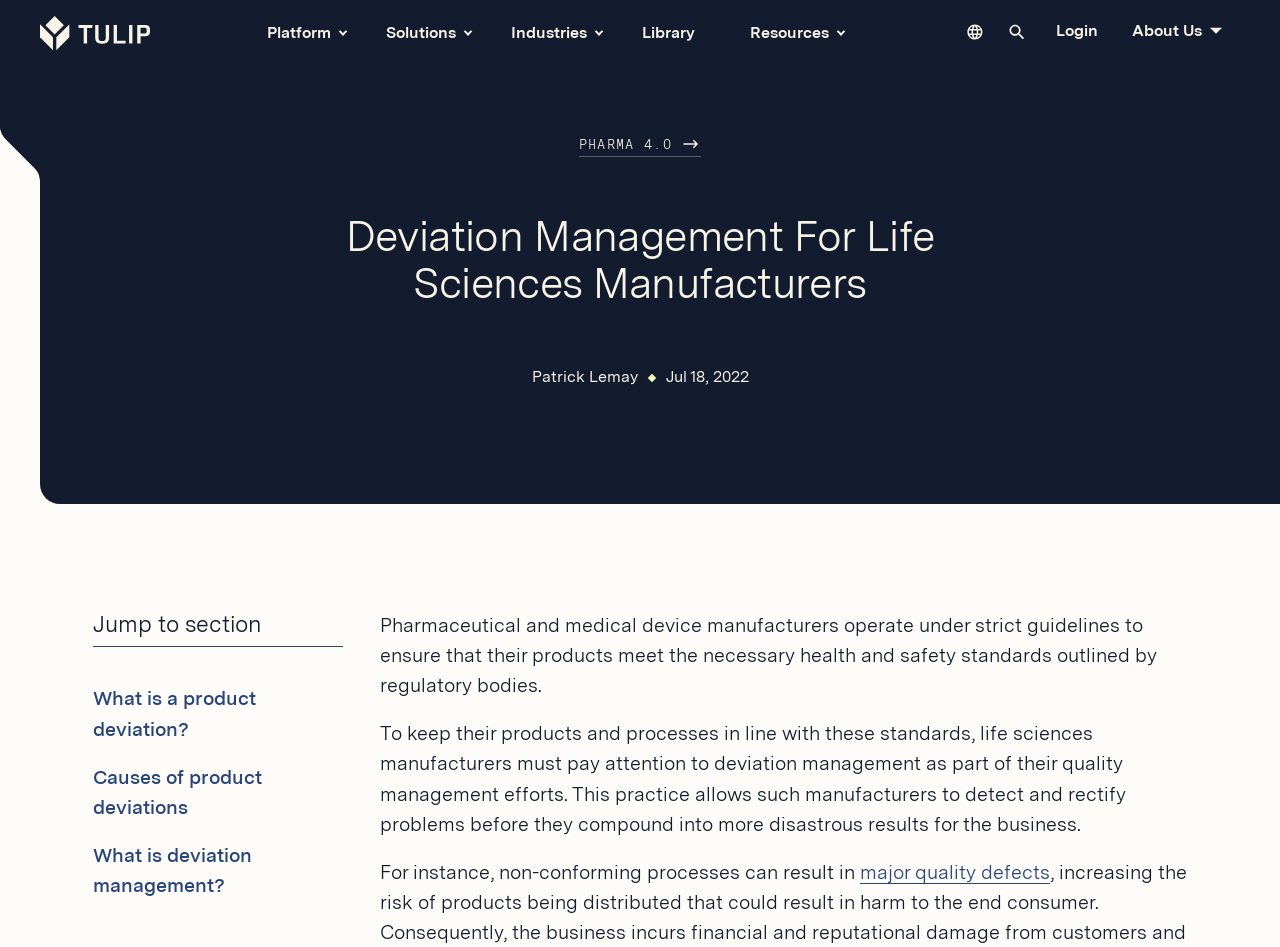Locate the heading on the webpage and return its text.

Deviation Management For Life Sciences Manufacturers